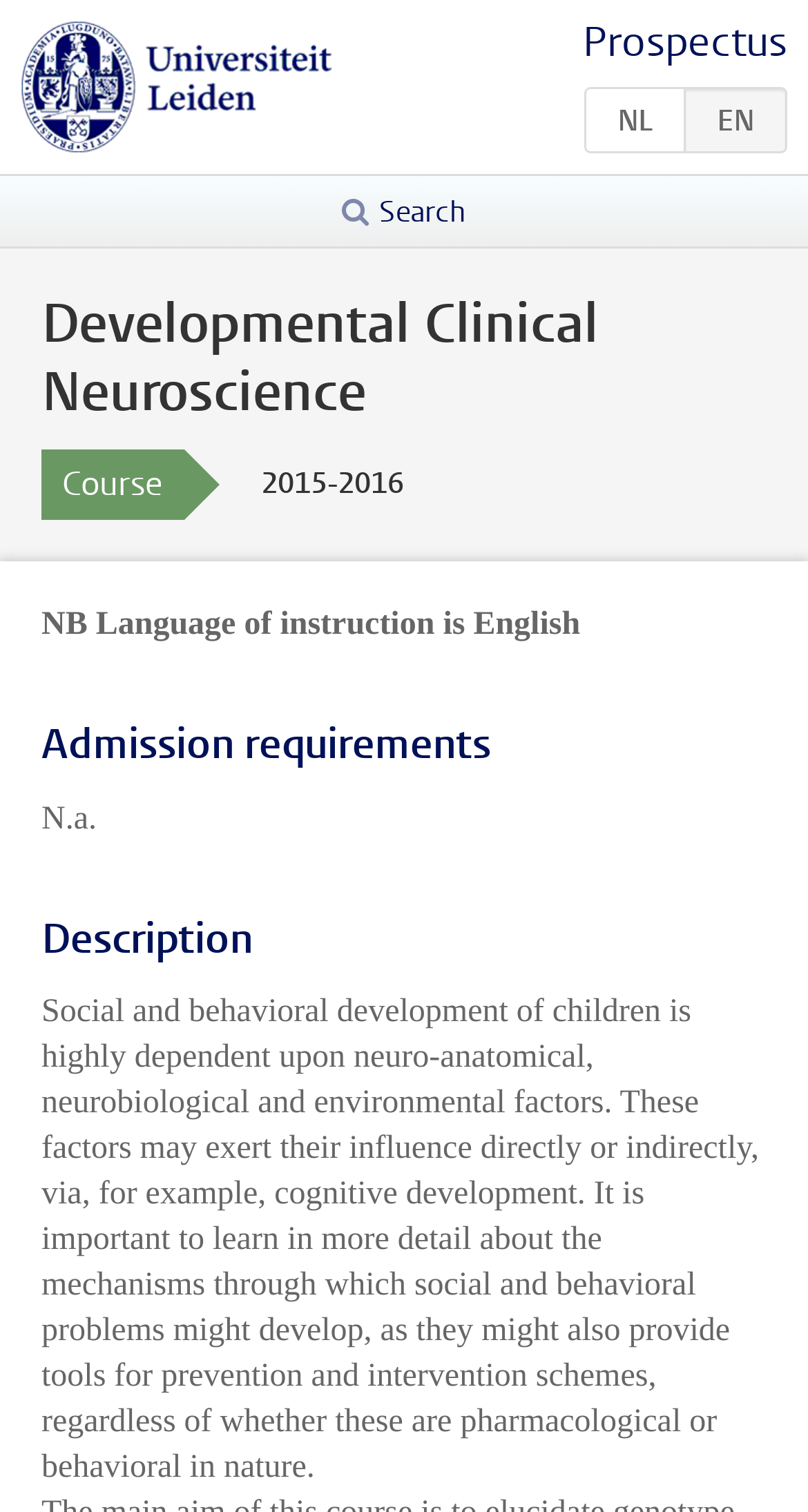What is the focus of the course?
Refer to the image and provide a detailed answer to the question.

The answer can be found in the course description, which explains that the course focuses on the social and behavioral development of children and how it is influenced by neuro-anatomical, neurobiological, and environmental factors.